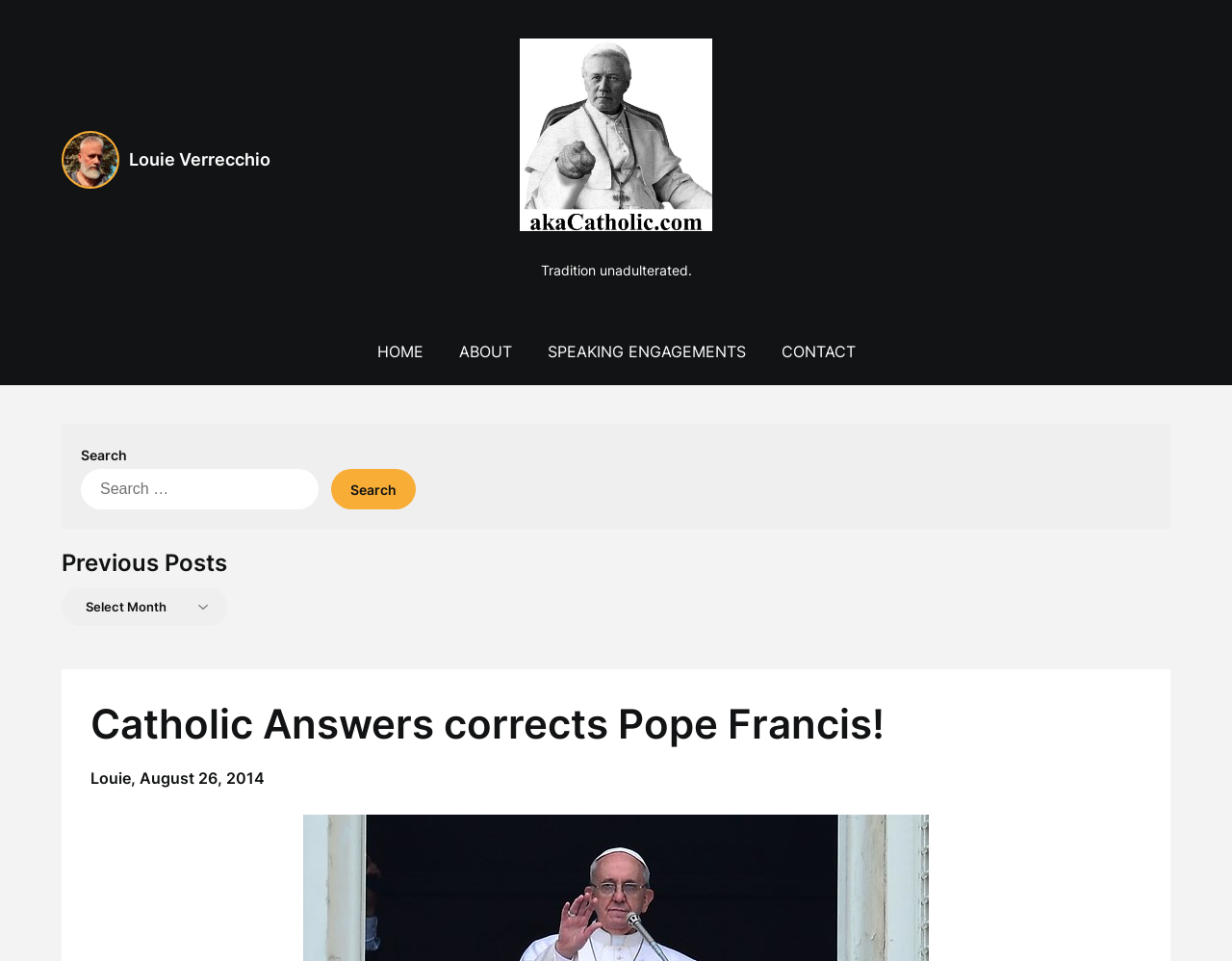How many previous posts are listed?
Please use the image to deliver a detailed and complete answer.

There is one previous post listed on the webpage, which can be found in the 'Previous Posts' section. This section is located below the main content area and provides a dropdown list of previous posts.